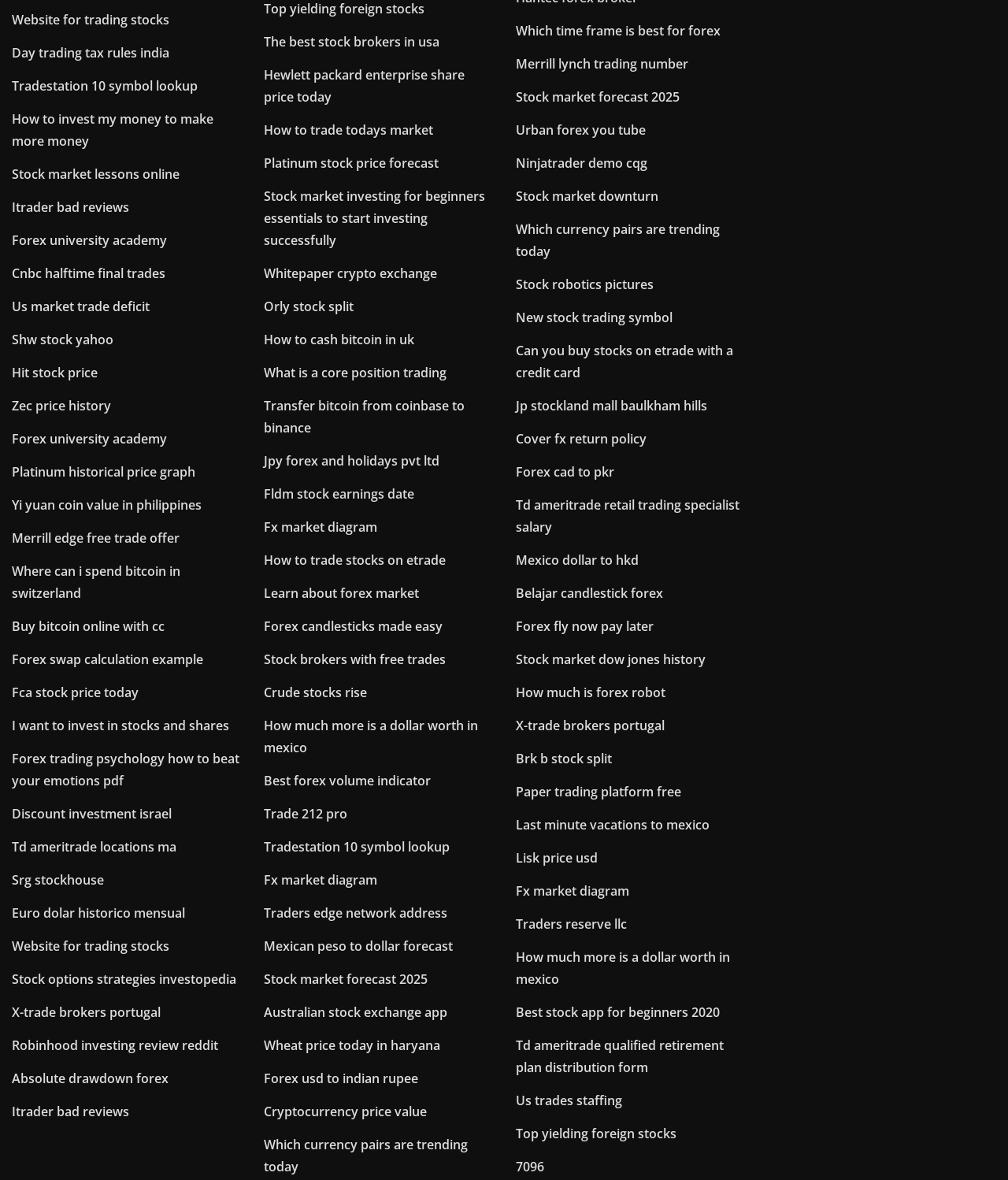Provide a one-word or brief phrase answer to the question:
Is there a link to a webpage about stock market investing for beginners?

Yes